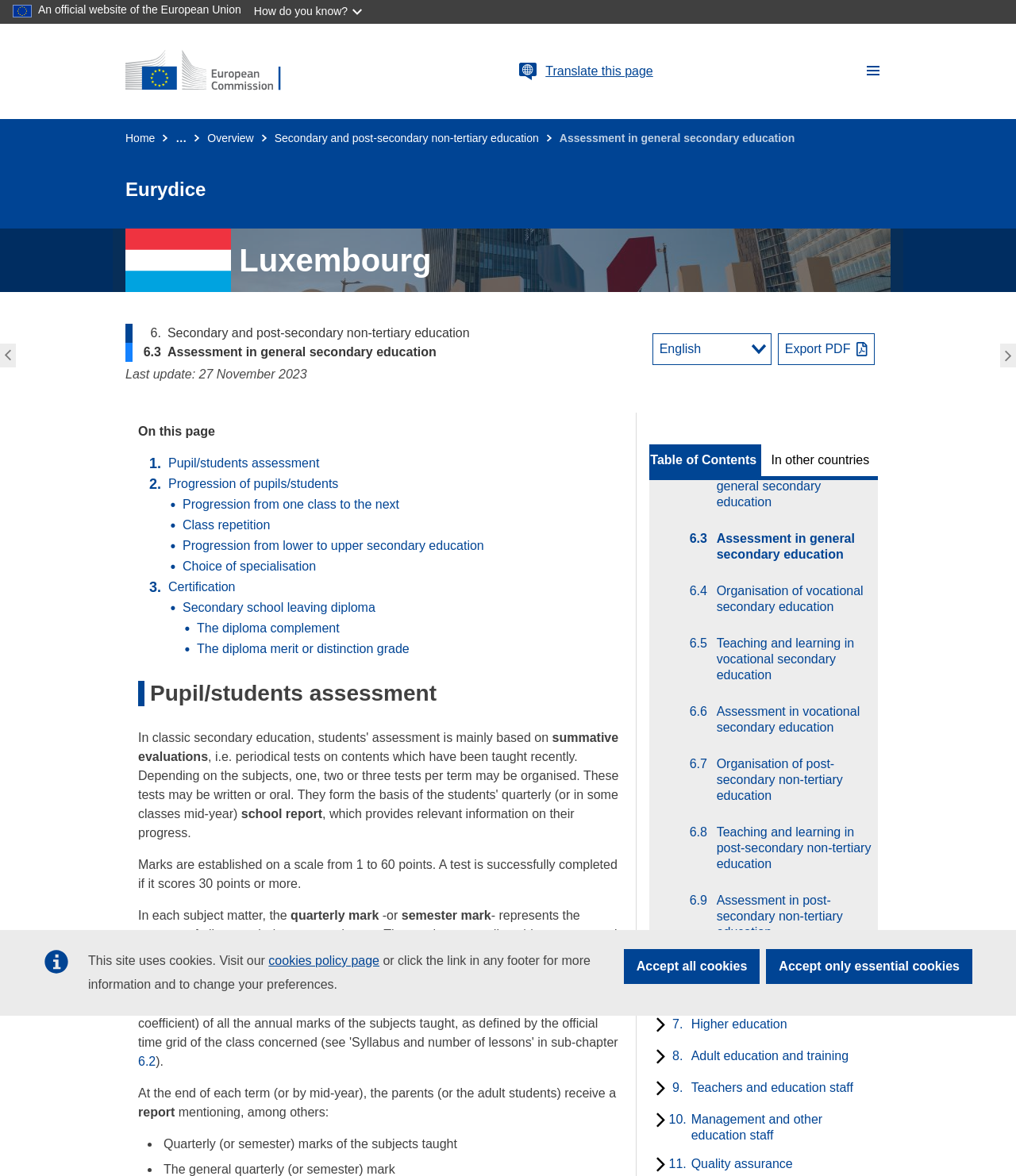What is the function of the 'Export PDF' button?
Using the image provided, answer with just one word or phrase.

To export the content as a PDF